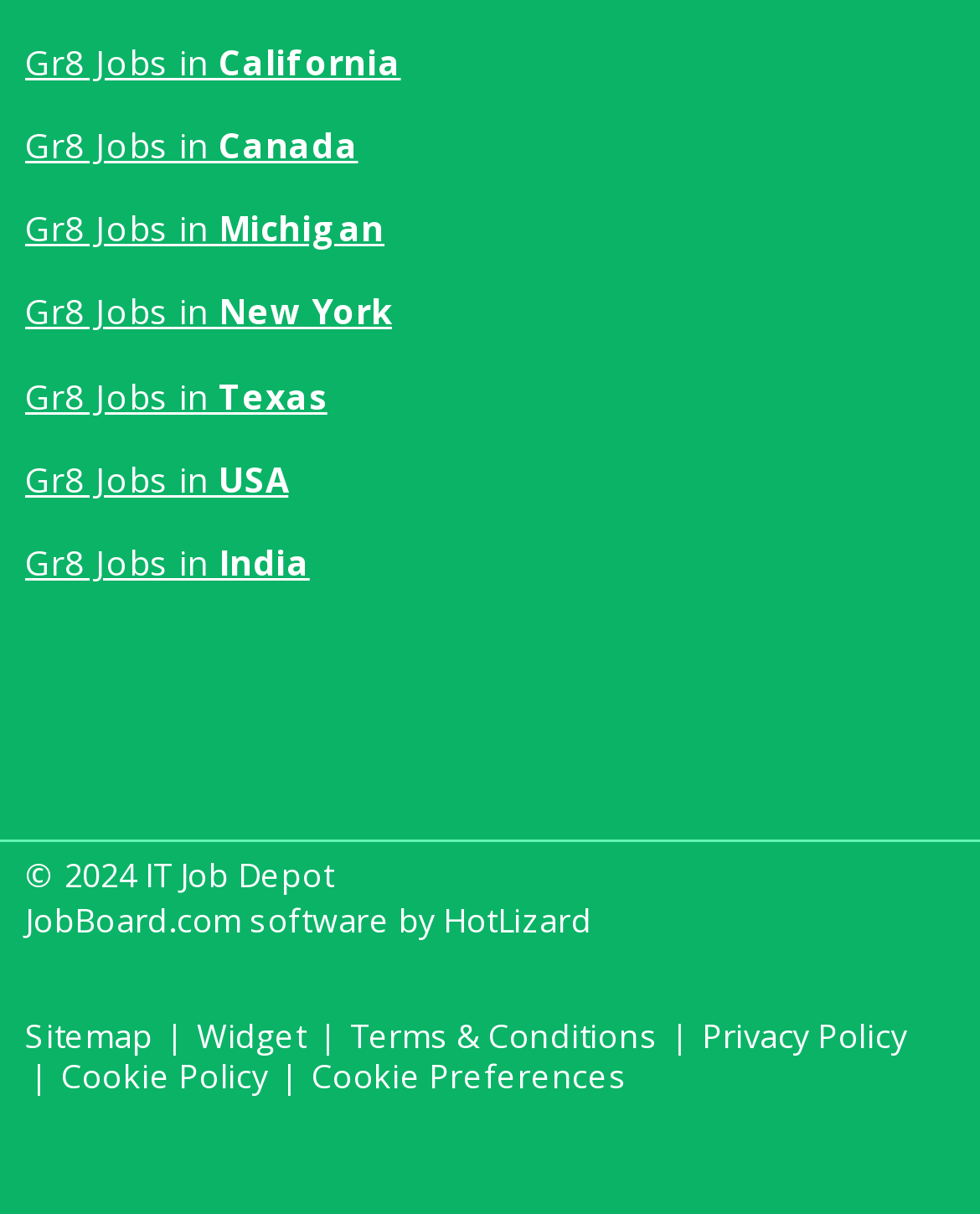Pinpoint the bounding box coordinates of the clickable area needed to execute the instruction: "Check the Terms & Conditions". The coordinates should be specified as four float numbers between 0 and 1, i.e., [left, top, right, bottom].

[0.357, 0.834, 0.671, 0.871]